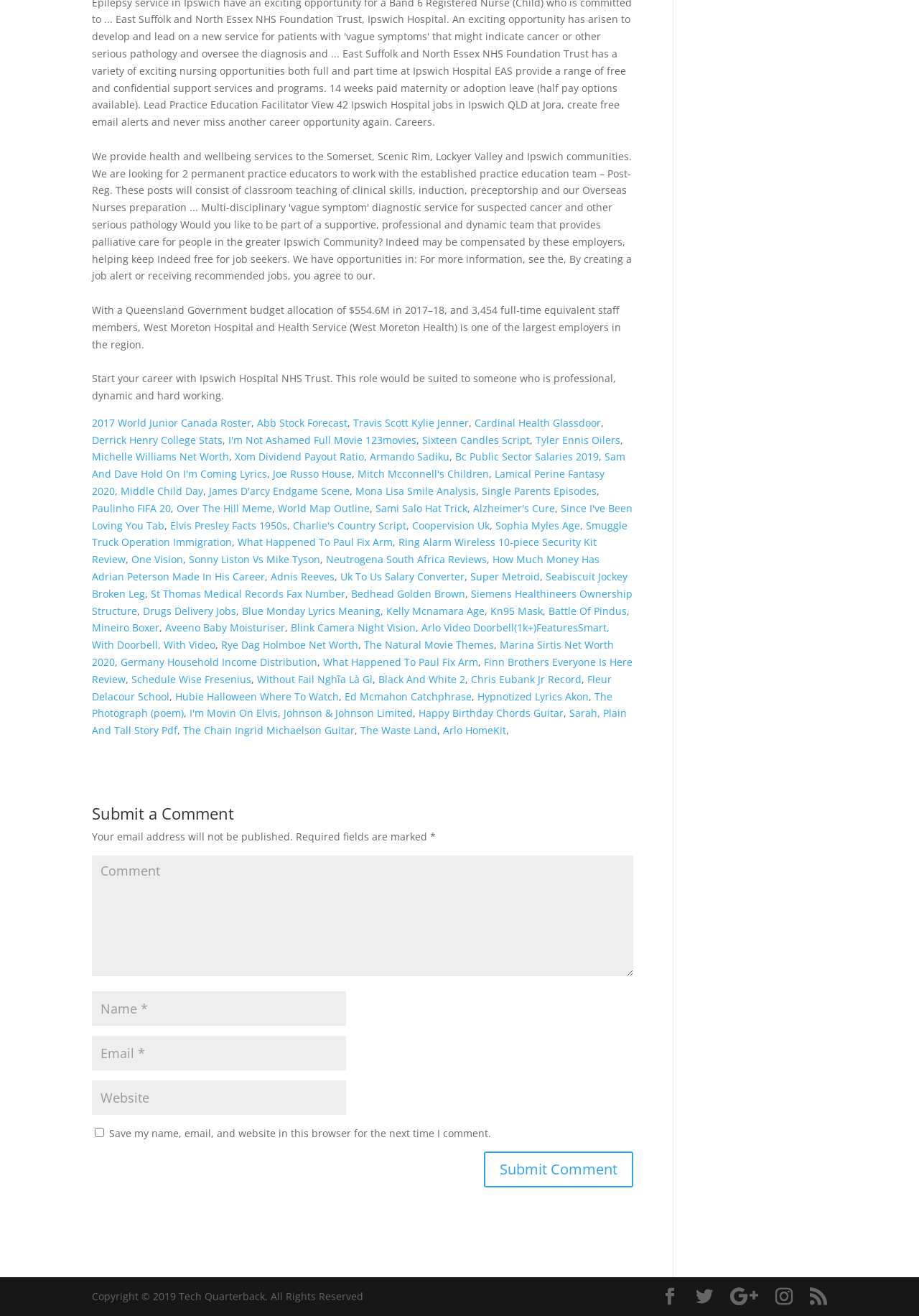What is the profession mentioned in the second StaticText element?
Based on the image, answer the question with a single word or brief phrase.

NHS Trust